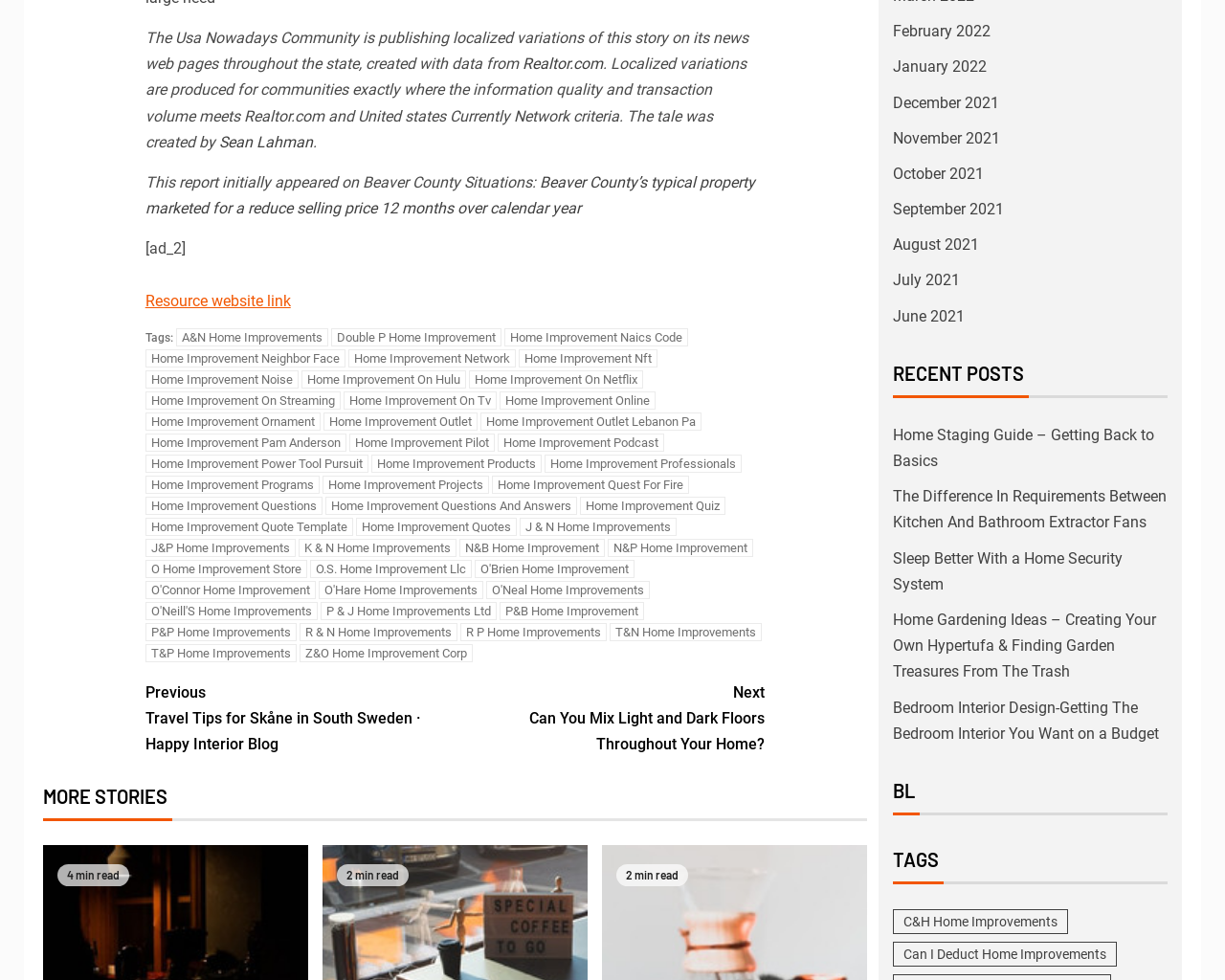Answer the question below using just one word or a short phrase: 
What is the month of the latest archived post?

February 2022